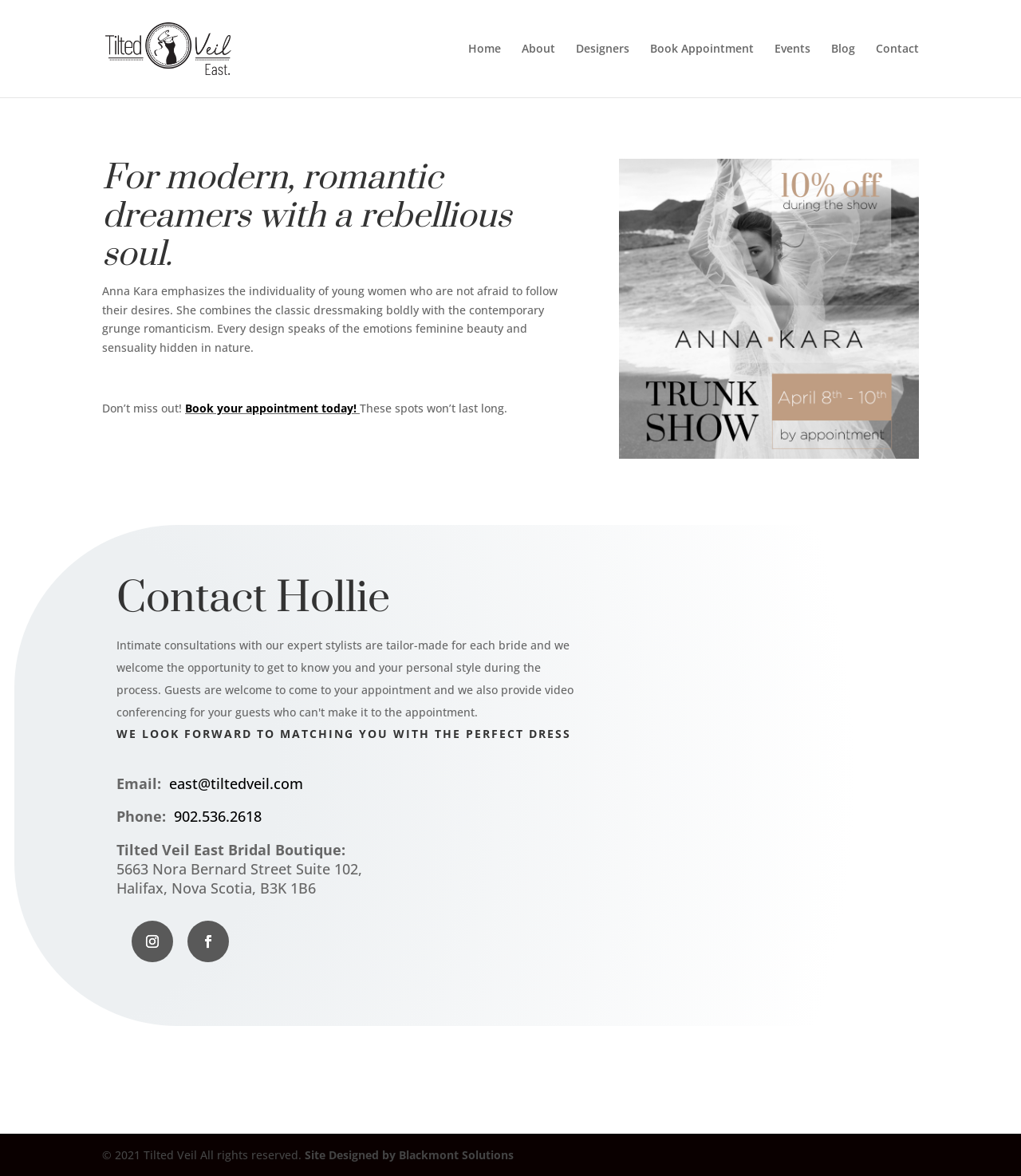What is the email address of the boutique?
From the details in the image, provide a complete and detailed answer to the question.

The email address of the boutique can be found in the contact information section, where it says 'Email: east@tiltedveil.com'. This is a link element with a bounding box coordinate of [0.166, 0.658, 0.297, 0.674].